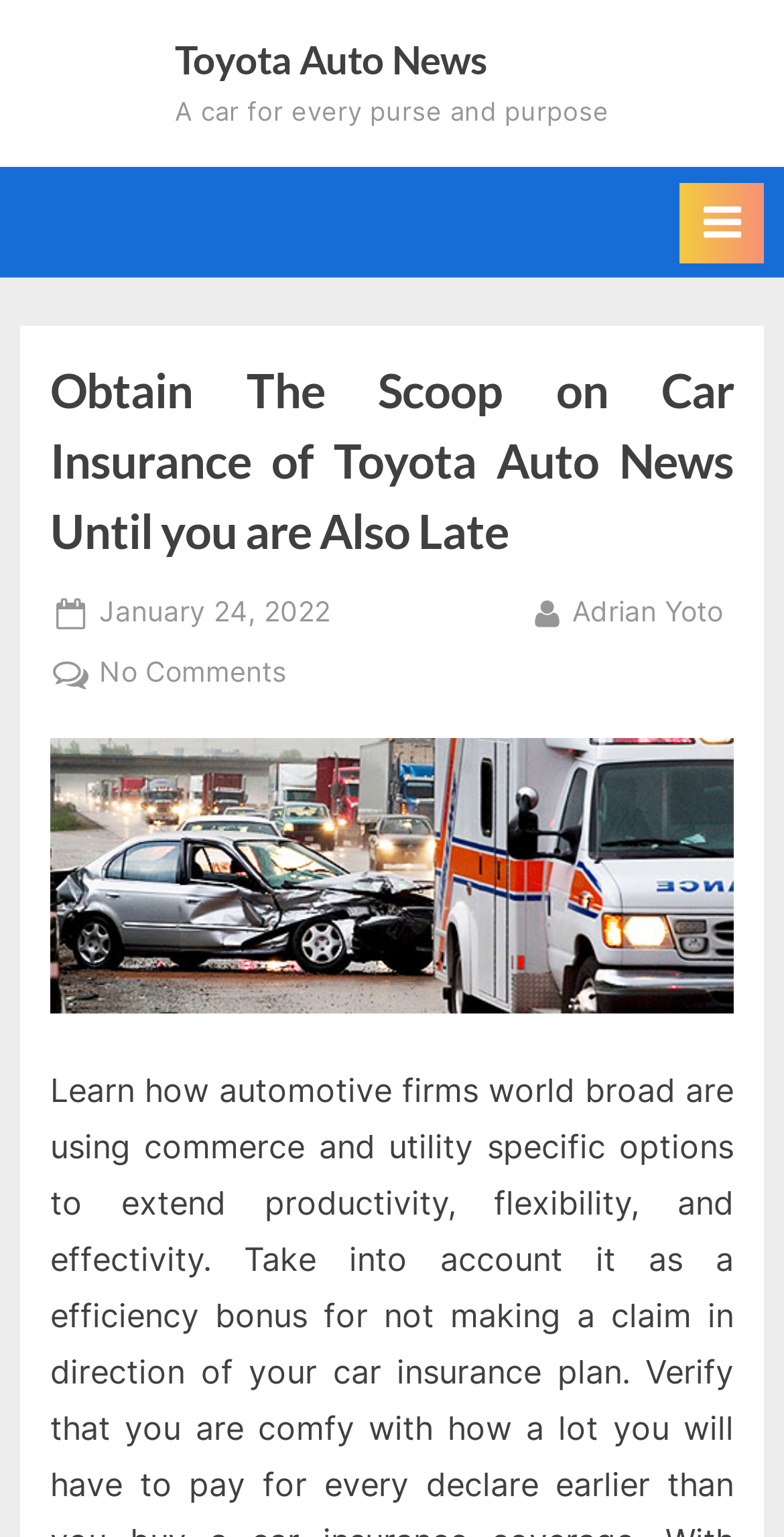Can you find and provide the title of the webpage?

Obtain The Scoop on Car Insurance of Toyota Auto News Until you are Also Late